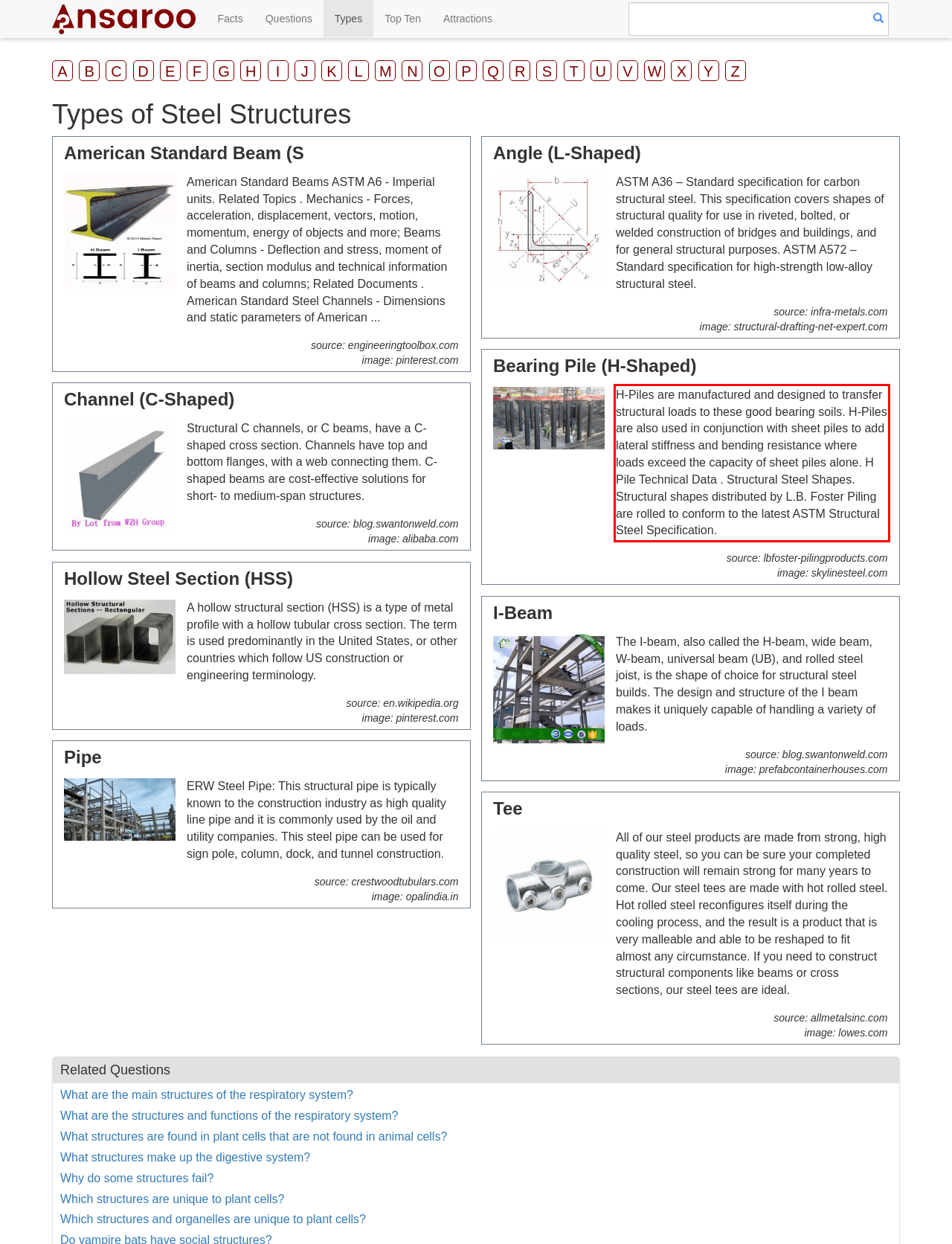Given a webpage screenshot, locate the red bounding box and extract the text content found inside it.

H-Piles are manufactured and designed to transfer structural loads to these good bearing soils. H-Piles are also used in conjunction with sheet piles to add lateral stiffness and bending resistance where loads exceed the capacity of sheet piles alone. H Pile Technical Data . Structural Steel Shapes. Structural shapes distributed by L.B. Foster Piling are rolled to conform to the latest ASTM Structural Steel Specification.